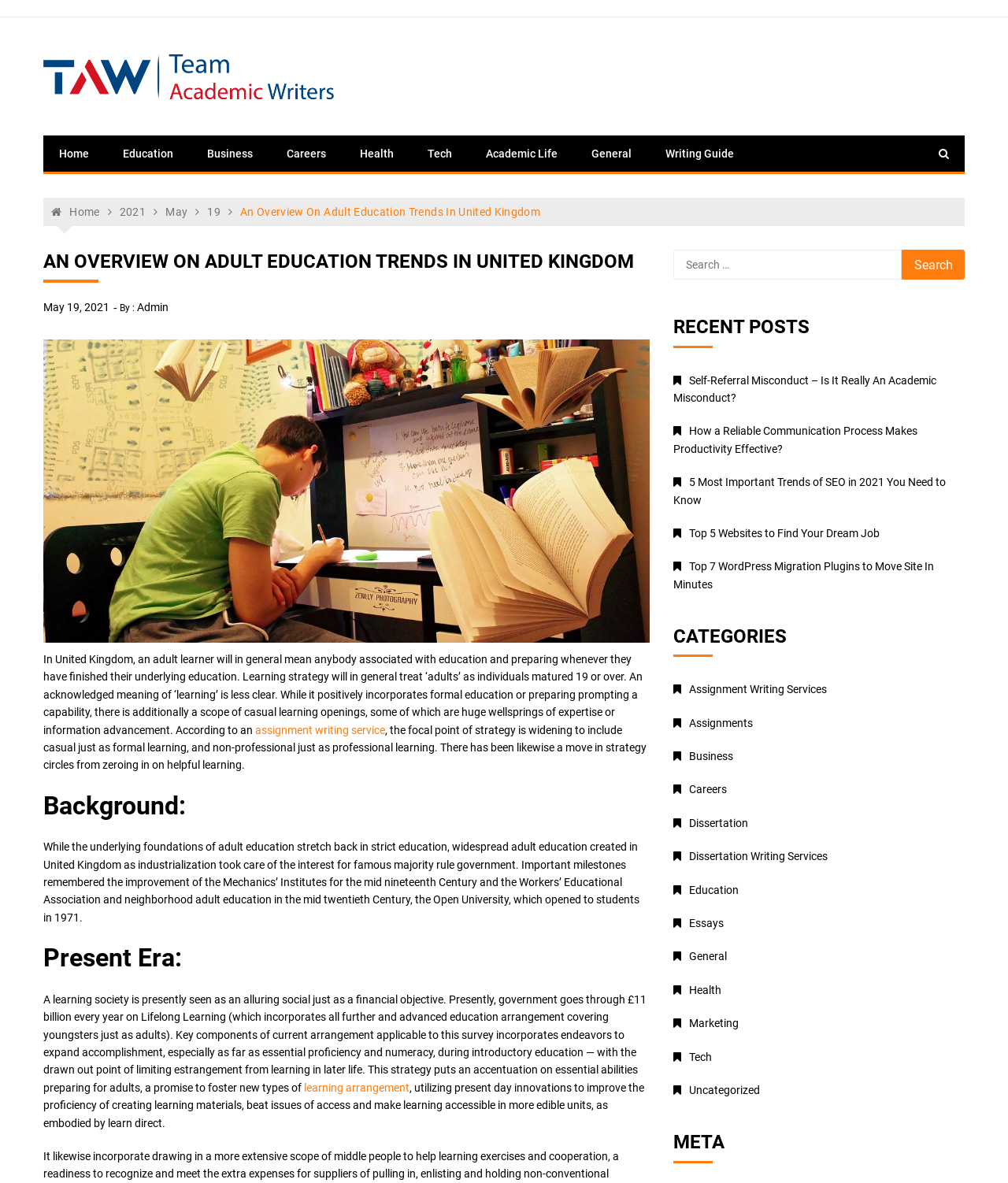Locate the bounding box coordinates of the clickable element to fulfill the following instruction: "Go to the 'Education' category". Provide the coordinates as four float numbers between 0 and 1 in the format [left, top, right, bottom].

[0.106, 0.115, 0.188, 0.145]